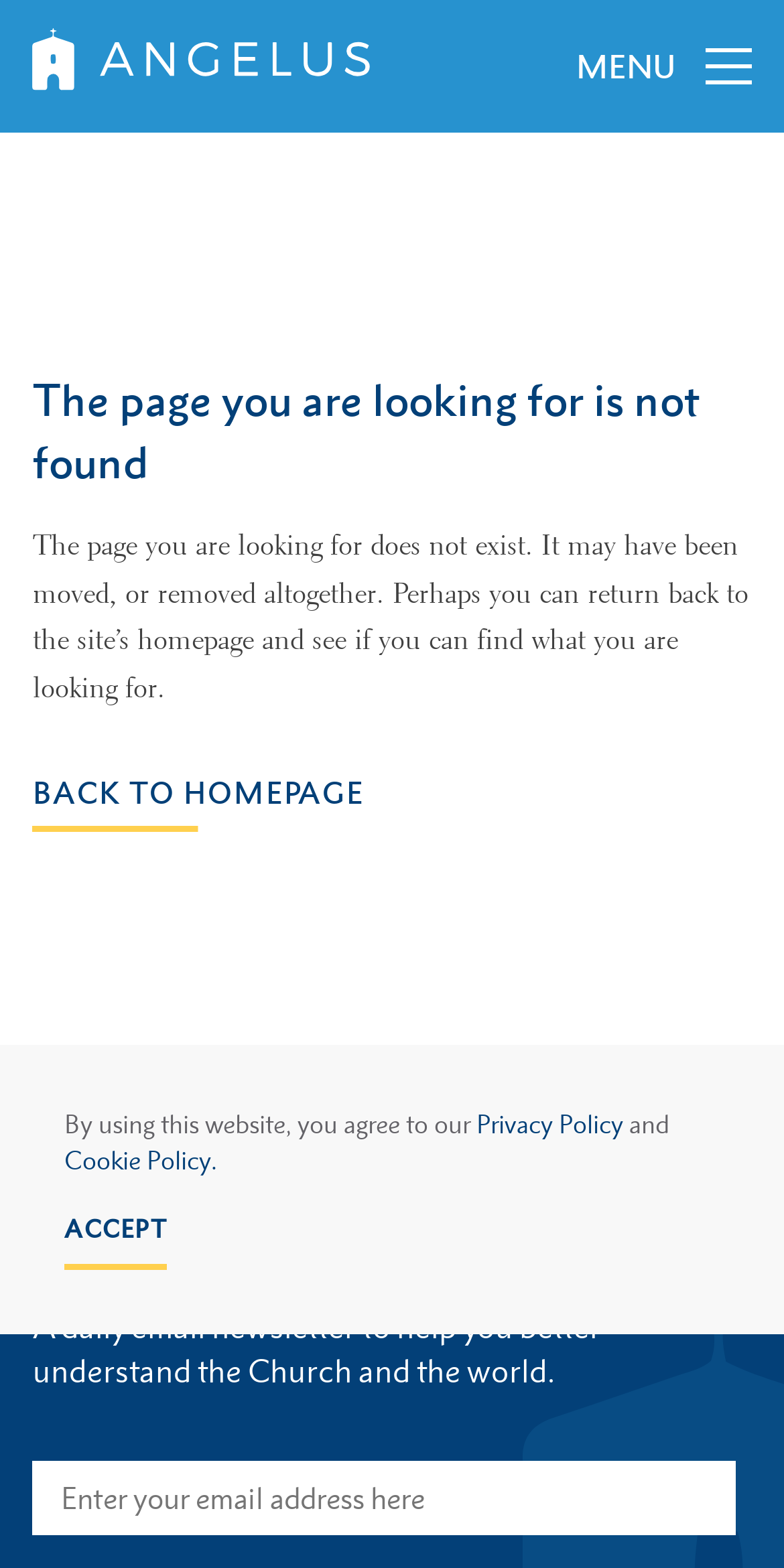What is the purpose of the button?
Provide a well-explained and detailed answer to the question.

The button is located at the bottom of the cookie consent dialog, and its text is 'ACCEPT'. It is likely that clicking this button will dismiss the cookie message and allow the user to continue using the website.